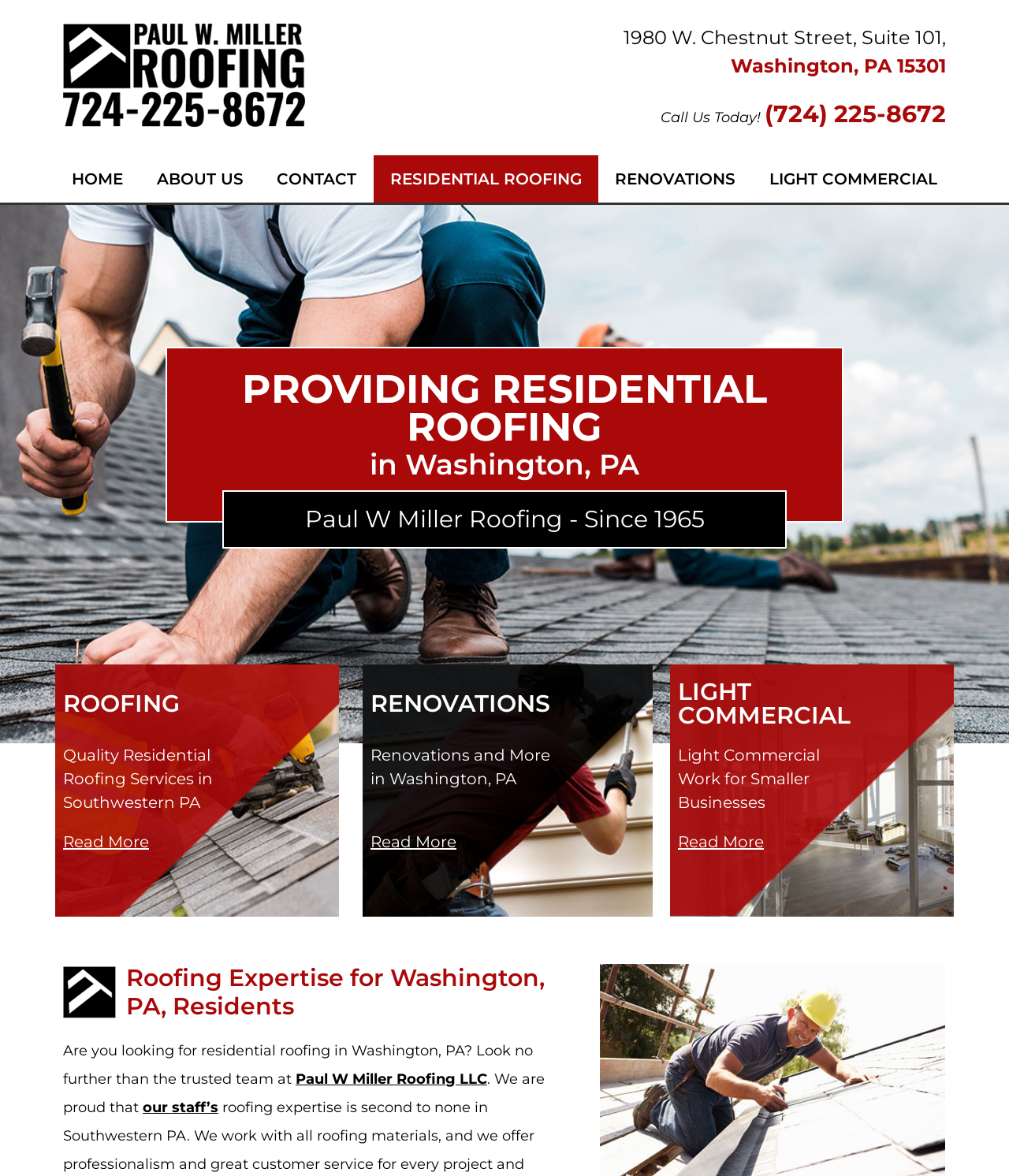Find the bounding box coordinates for the area that should be clicked to accomplish the instruction: "Navigate to the 'HOME' page".

None